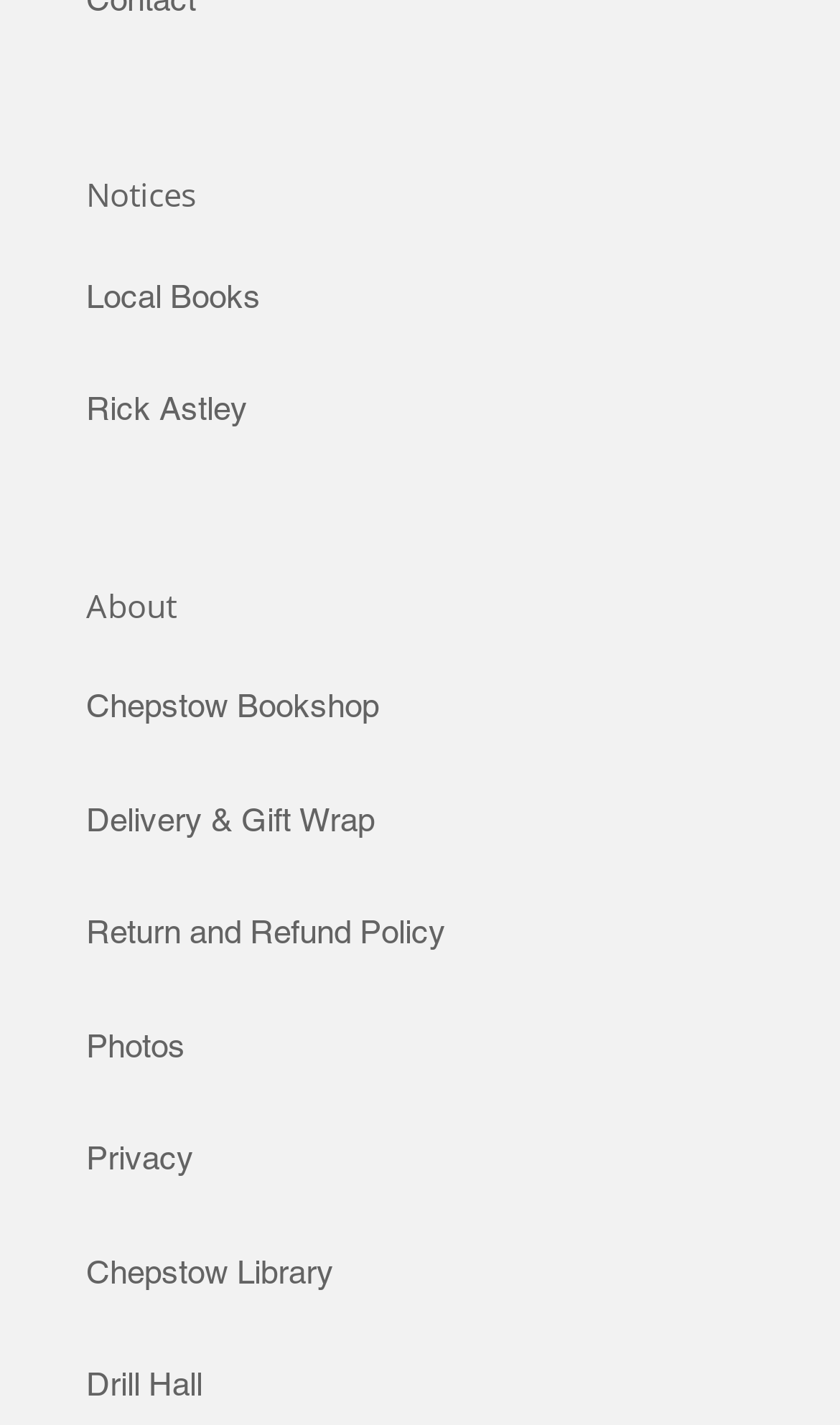Please respond to the question with a concise word or phrase:
What is the second link related to?

Rick Astley